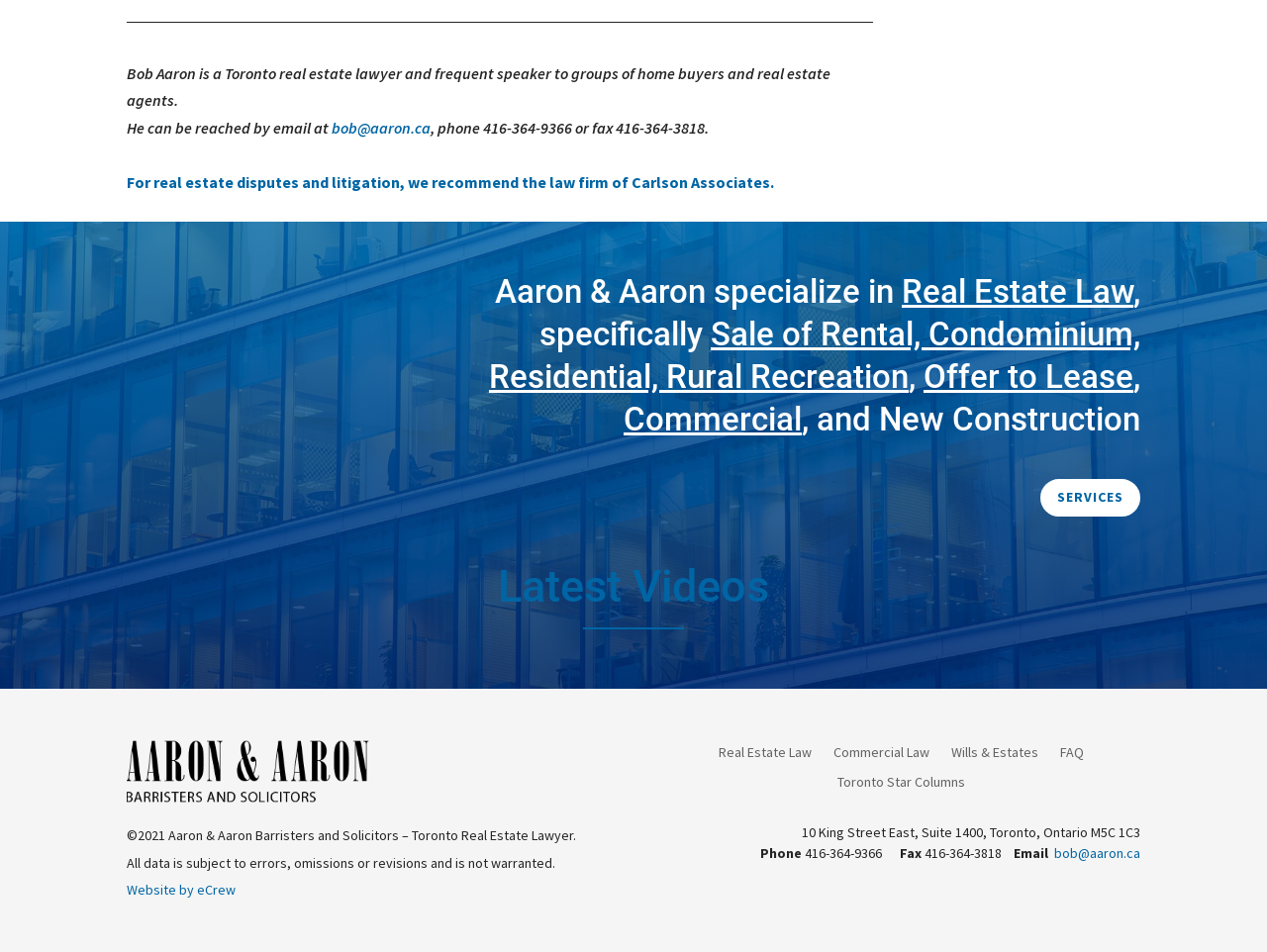Can you give a comprehensive explanation to the question given the content of the image?
What is the location of Aaron & Aaron's office?

From the StaticText element '10 King Street East, Suite 1400, Toronto, Ontario M5C 1C3', we can get the location of Aaron & Aaron's office, which is 10 King Street East, Suite 1400, Toronto.